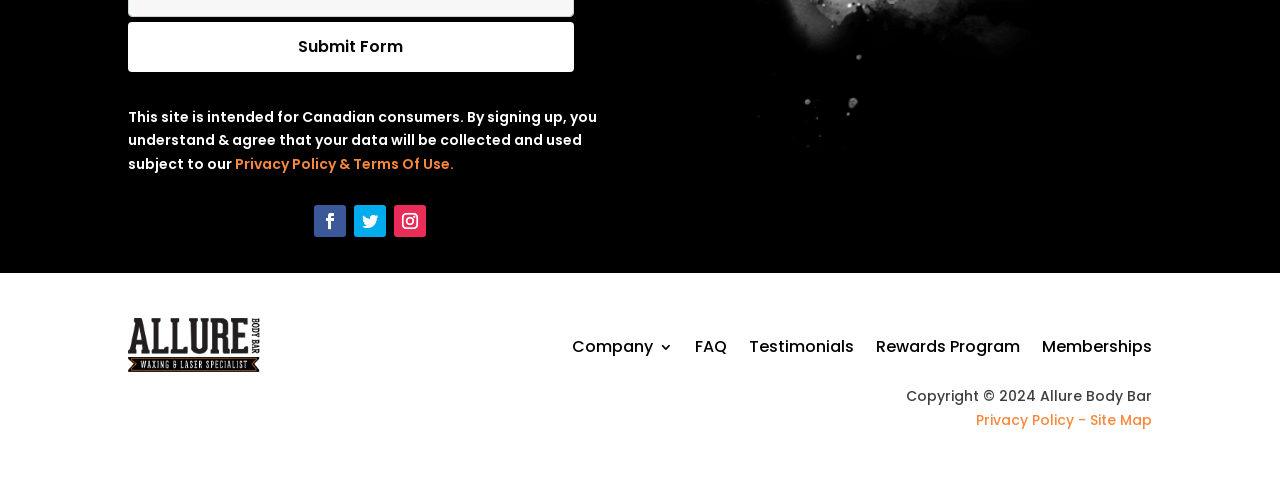Provide the bounding box coordinates of the UI element this sentence describes: "Privacy Policy -".

[0.762, 0.842, 0.852, 0.883]